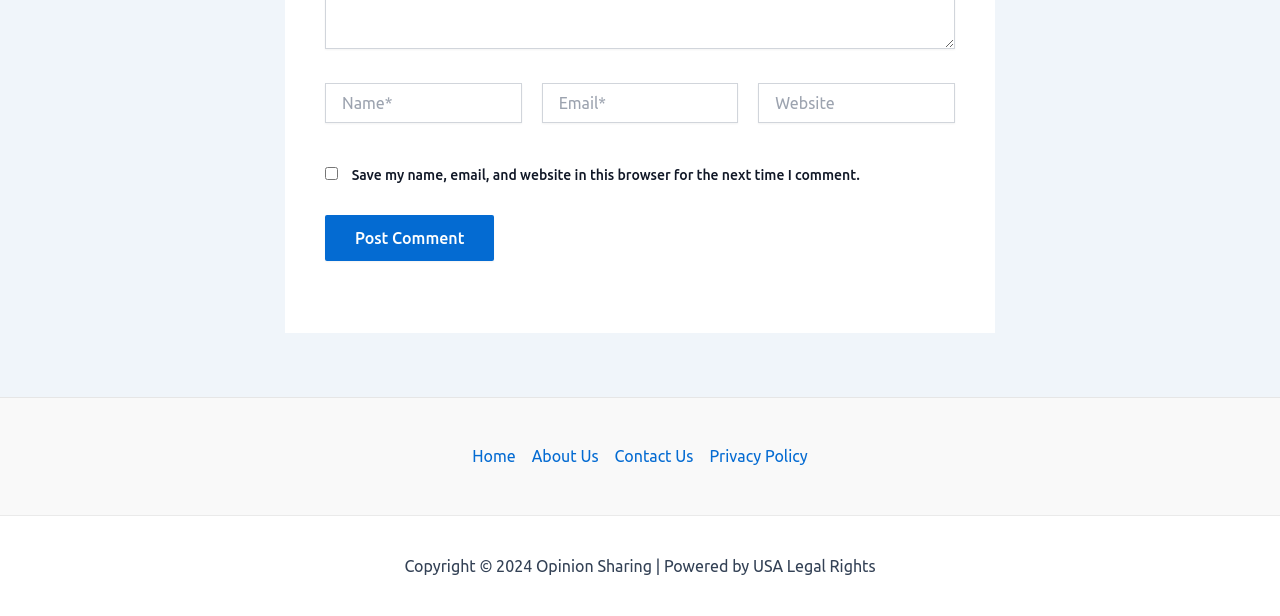Locate the bounding box coordinates of the clickable element to fulfill the following instruction: "Input your website". Provide the coordinates as four float numbers between 0 and 1 in the format [left, top, right, bottom].

[0.592, 0.135, 0.746, 0.2]